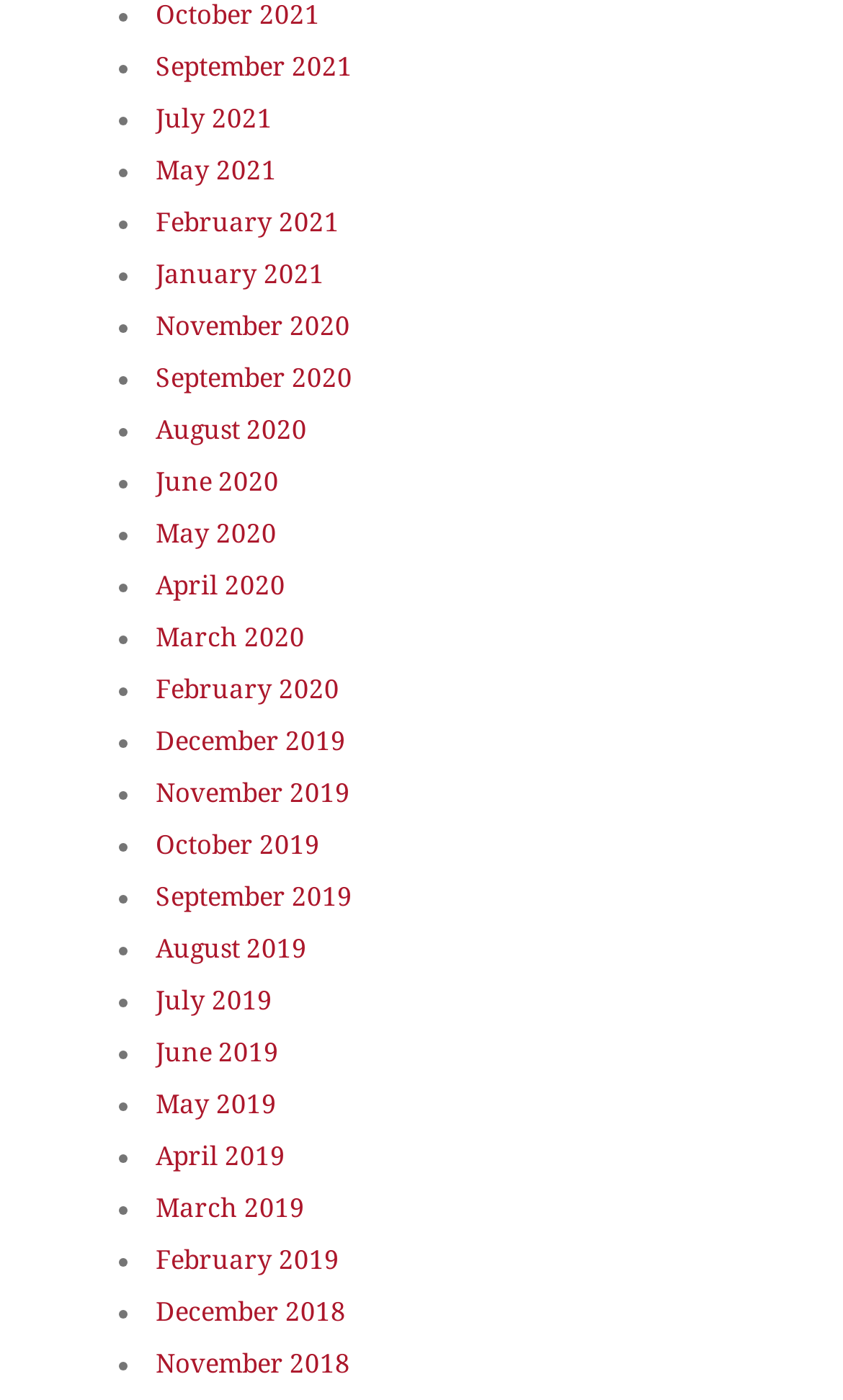Locate the bounding box coordinates of the region to be clicked to comply with the following instruction: "View September 2020". The coordinates must be four float numbers between 0 and 1, in the form [left, top, right, bottom].

[0.185, 0.26, 0.418, 0.281]